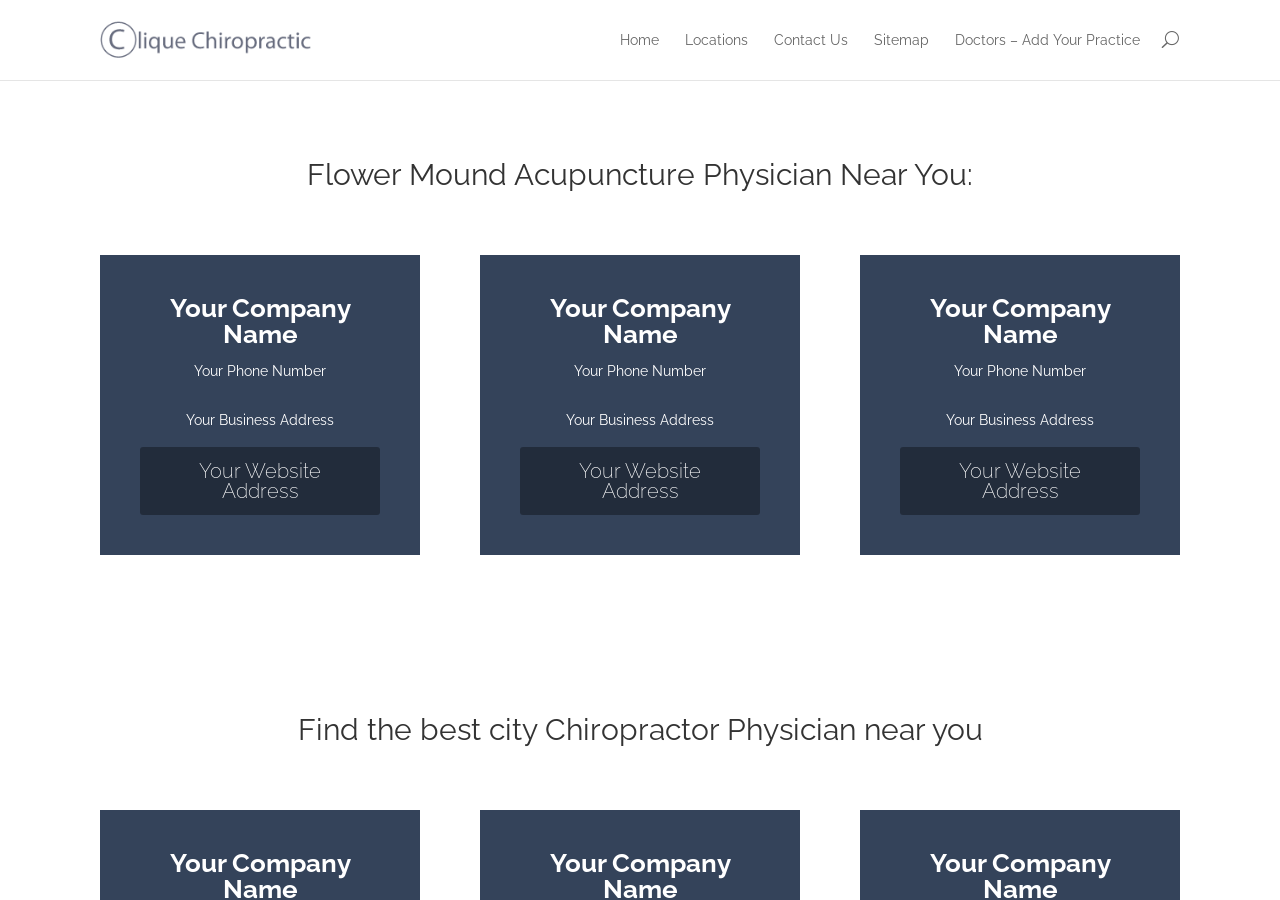Locate and extract the headline of this webpage.

Flower Mound Acupuncture Physician Near You: